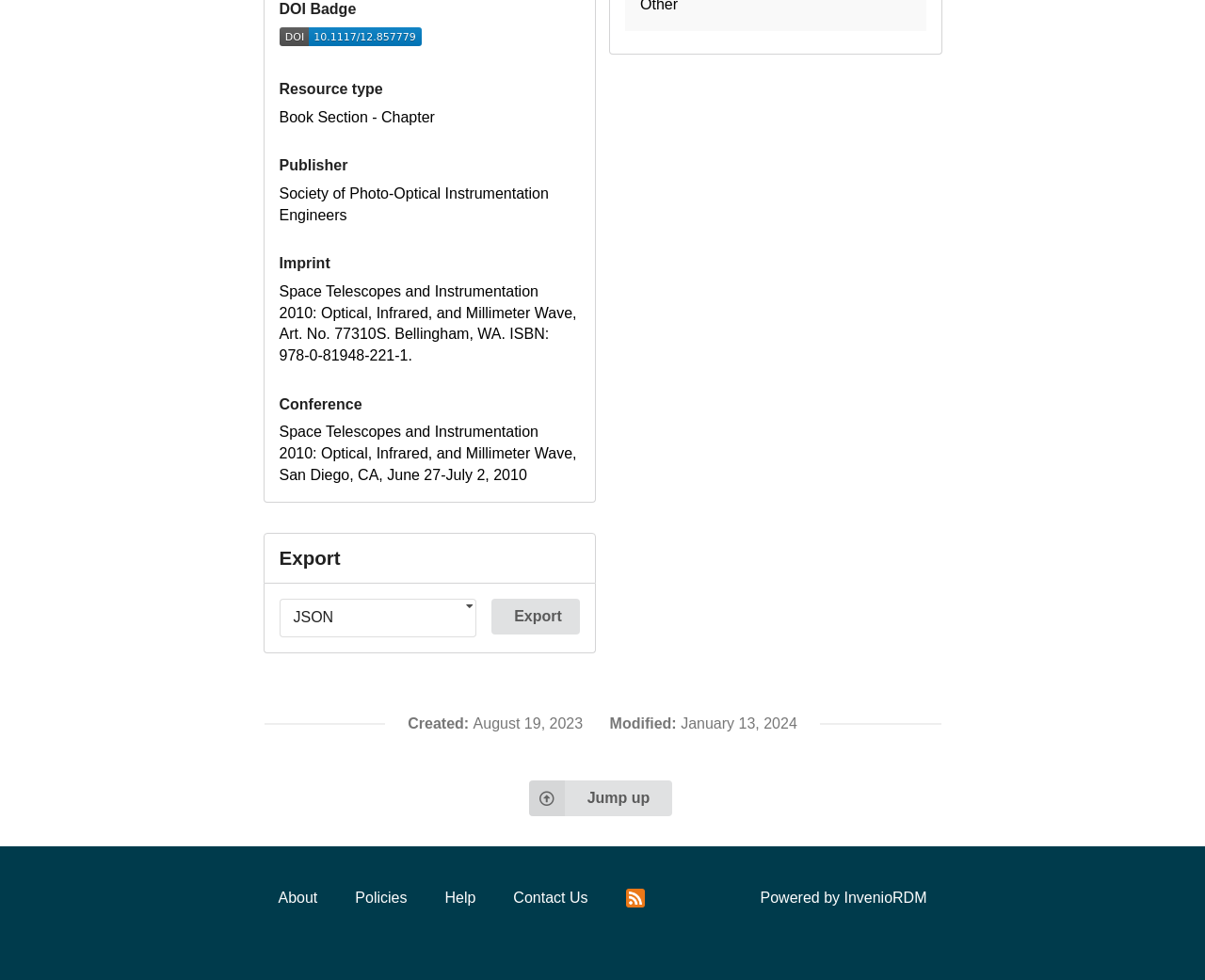Using the provided element description: "Export", determine the bounding box coordinates of the corresponding UI element in the screenshot.

[0.408, 0.611, 0.481, 0.648]